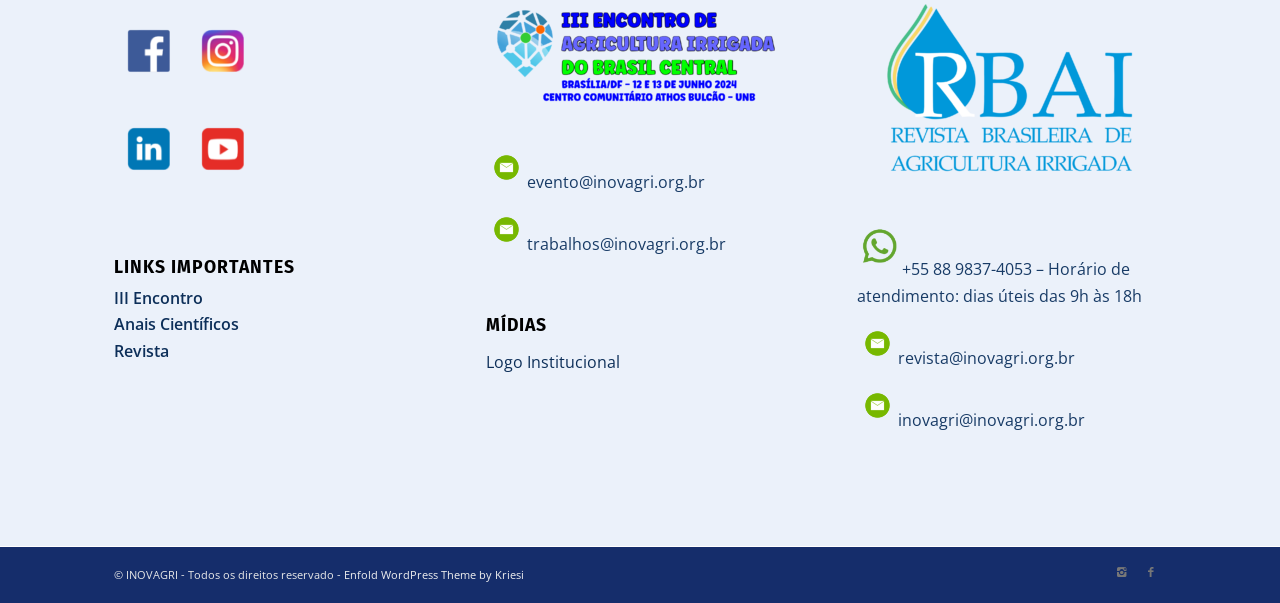What is the institution that owns the copyright of the website?
Provide a thorough and detailed answer to the question.

The institution that owns the copyright of the website can be found at the bottom of the webpage where there is a copyright notice. The institution is 'INOVAGRI' which is stated as '© INOVAGRI - Todos os direitos reservado -'.